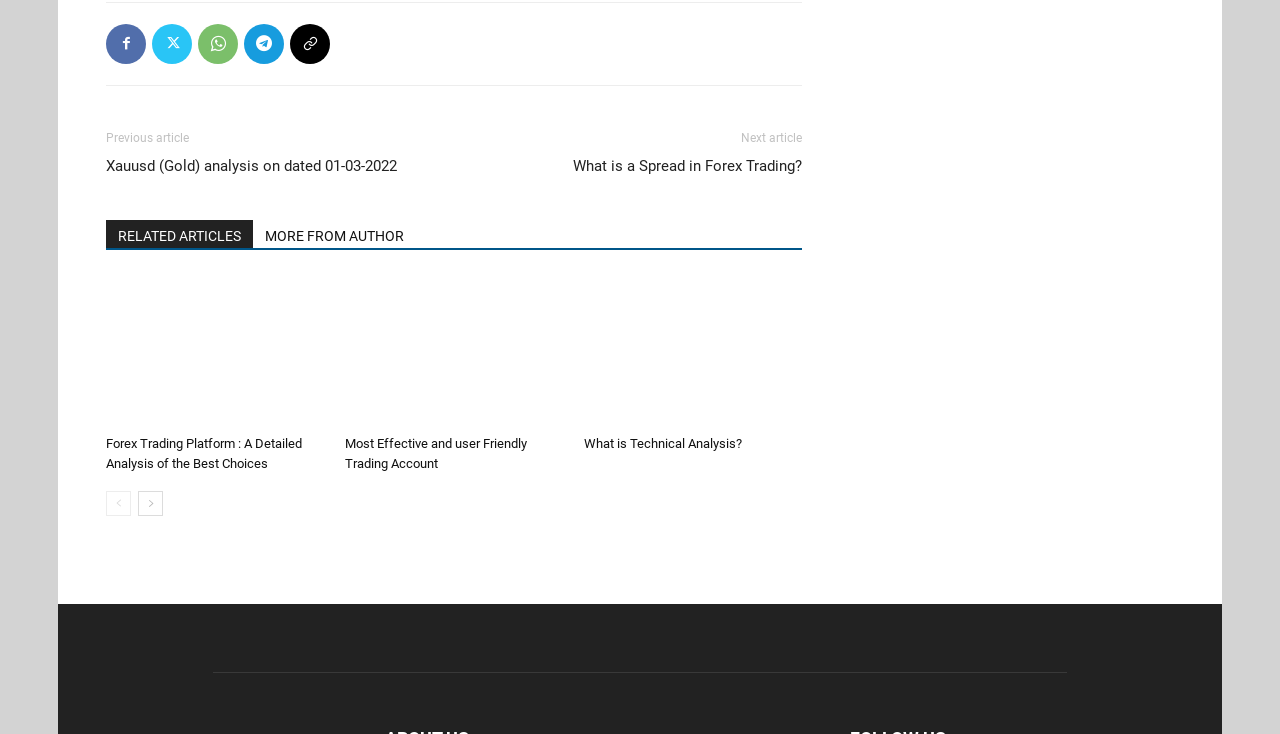Highlight the bounding box coordinates of the element that should be clicked to carry out the following instruction: "Learn about Technical Analysis". The coordinates must be given as four float numbers ranging from 0 to 1, i.e., [left, top, right, bottom].

[0.456, 0.593, 0.58, 0.614]